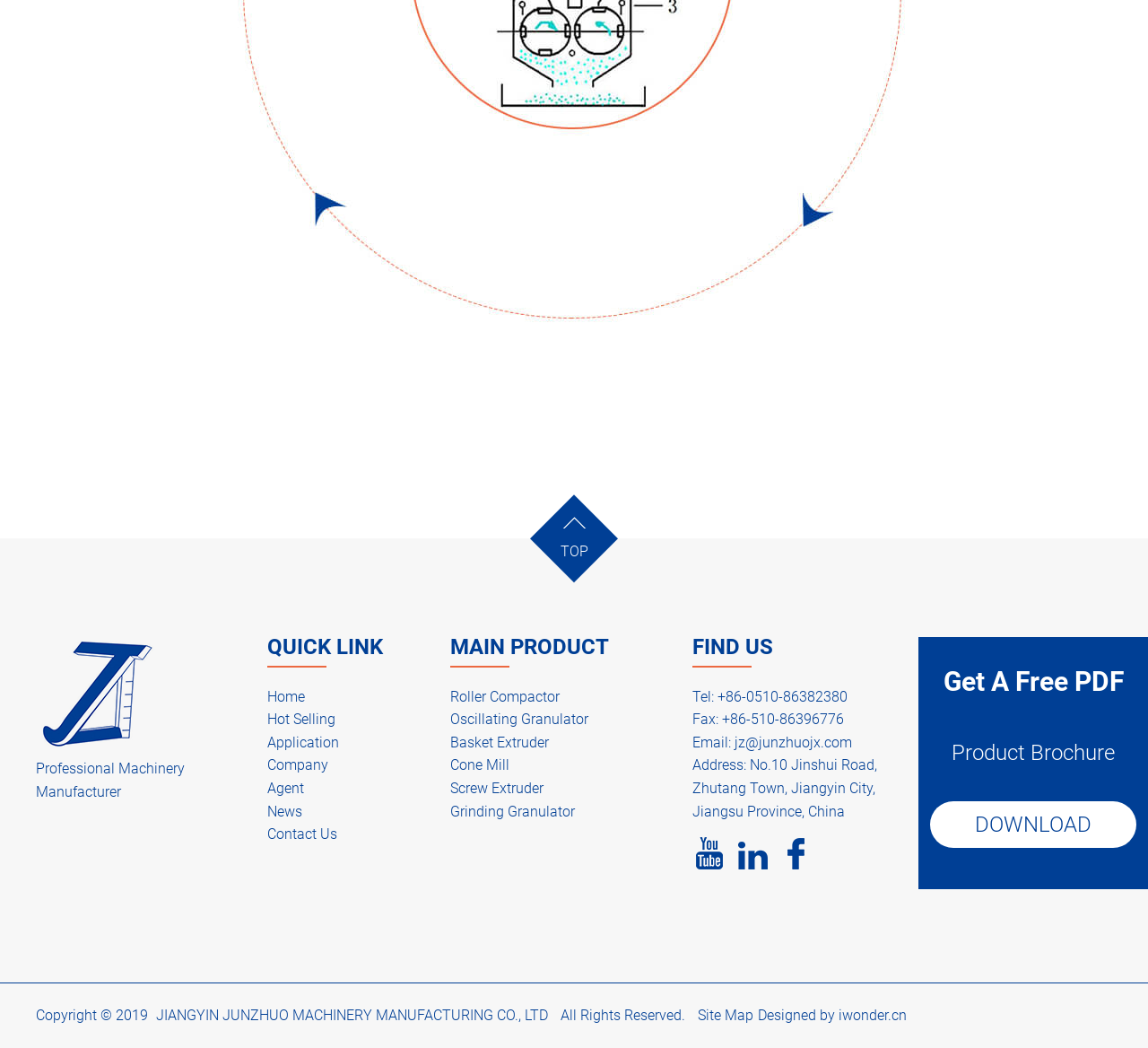Find the bounding box coordinates for the area that must be clicked to perform this action: "Visit the home page".

[0.233, 0.656, 0.266, 0.673]